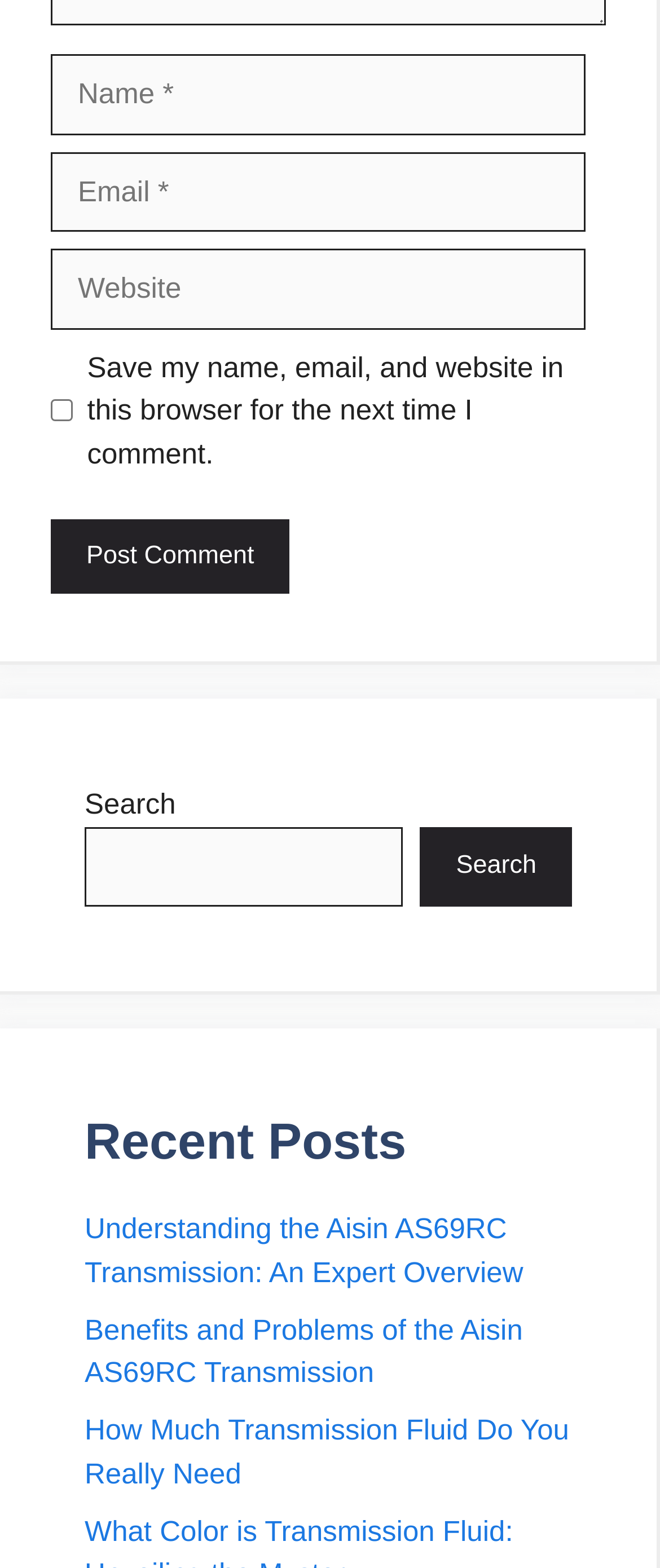What is the category of the links below 'Recent Posts'?
Please answer the question as detailed as possible based on the image.

The links below the 'Recent Posts' heading have titles such as 'Understanding the Aisin AS69RC Transmission' and 'Benefits and Problems of the Aisin AS69RC Transmission'. This suggests that they are related to transmission and are likely articles or blog posts.